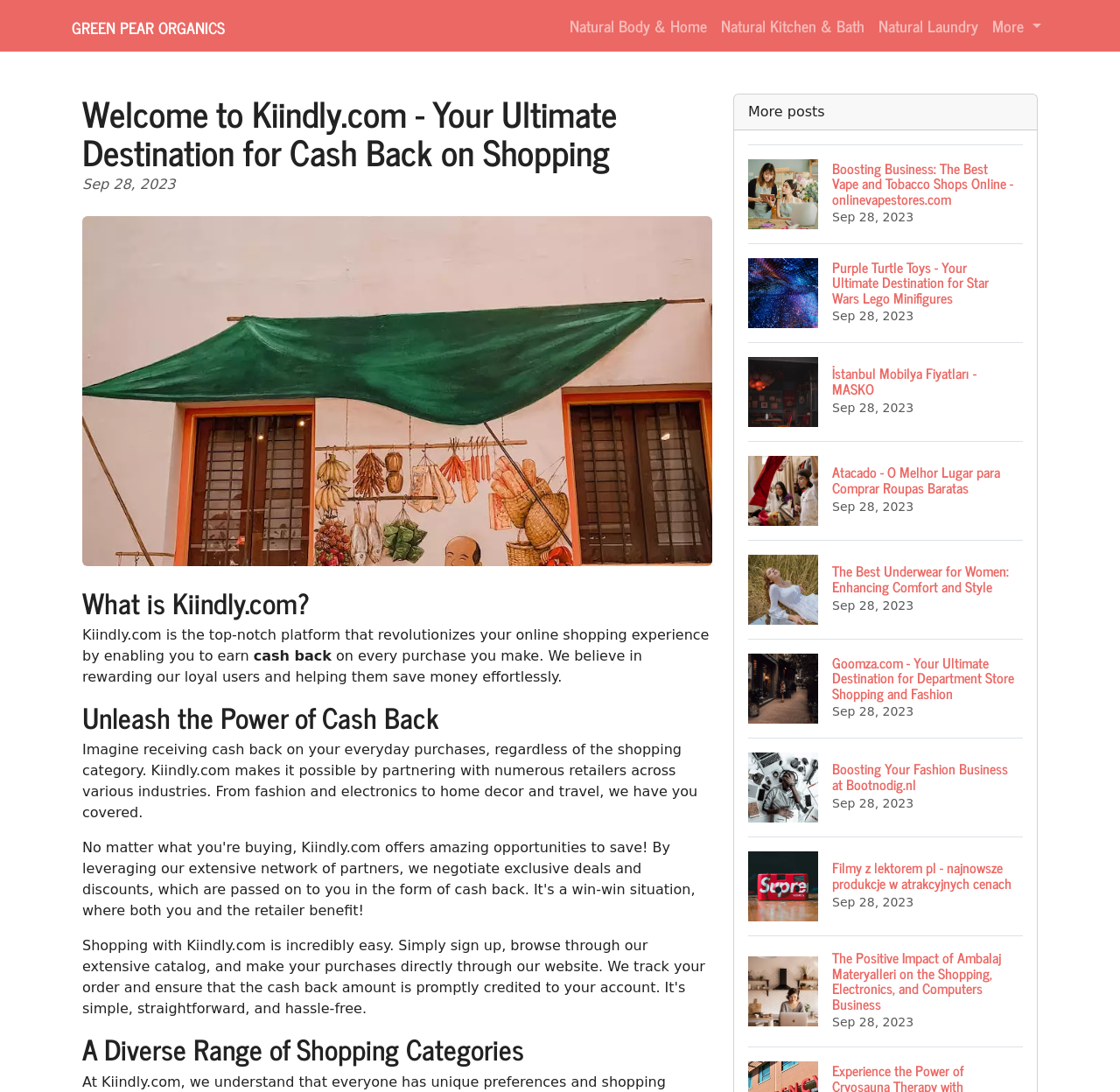Specify the bounding box coordinates of the area to click in order to follow the given instruction: "Learn about Kiindly.com."

[0.073, 0.538, 0.636, 0.566]